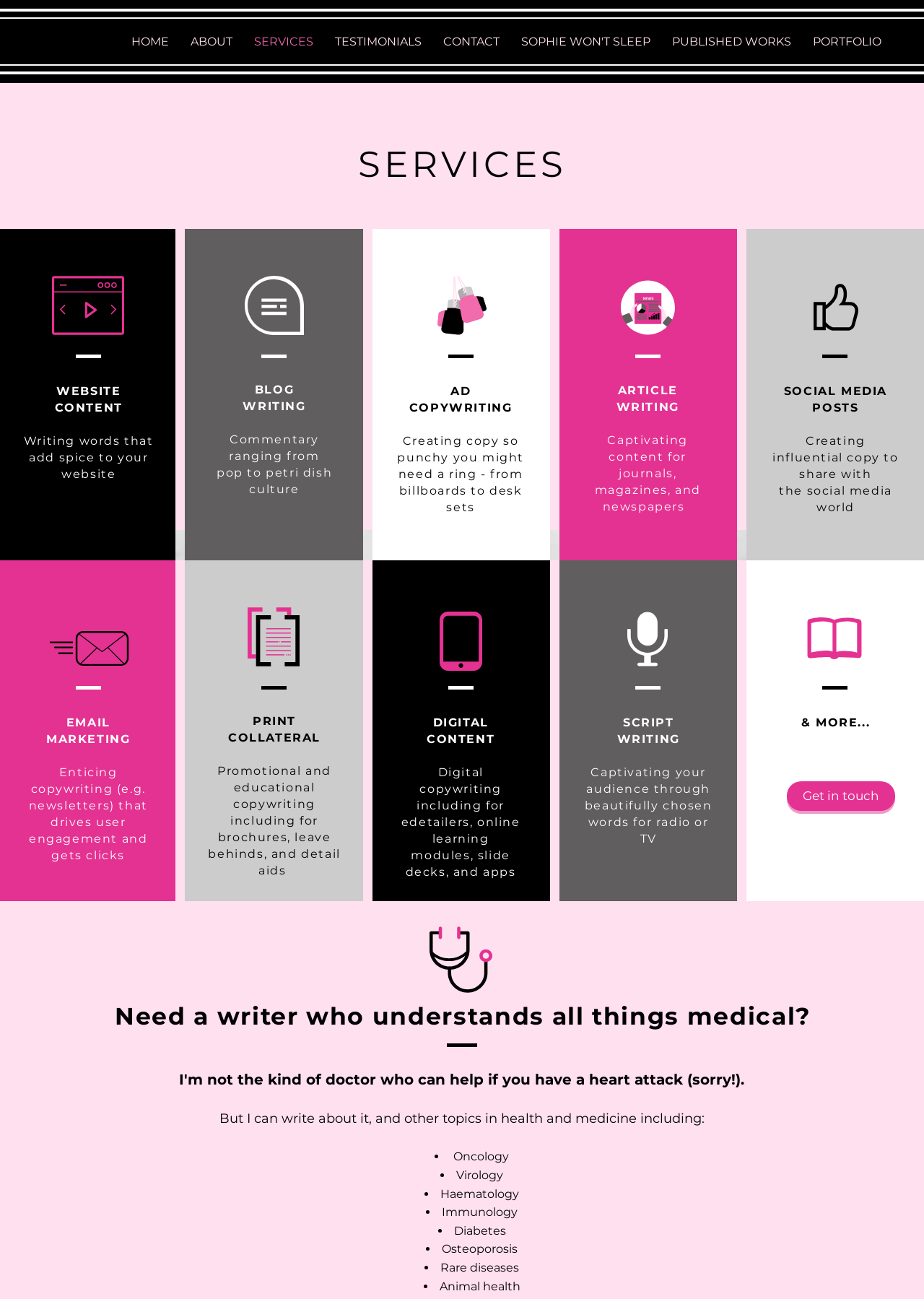Determine the bounding box coordinates of the clickable element necessary to fulfill the instruction: "Click on the HOME link". Provide the coordinates as four float numbers within the 0 to 1 range, i.e., [left, top, right, bottom].

[0.13, 0.018, 0.195, 0.046]